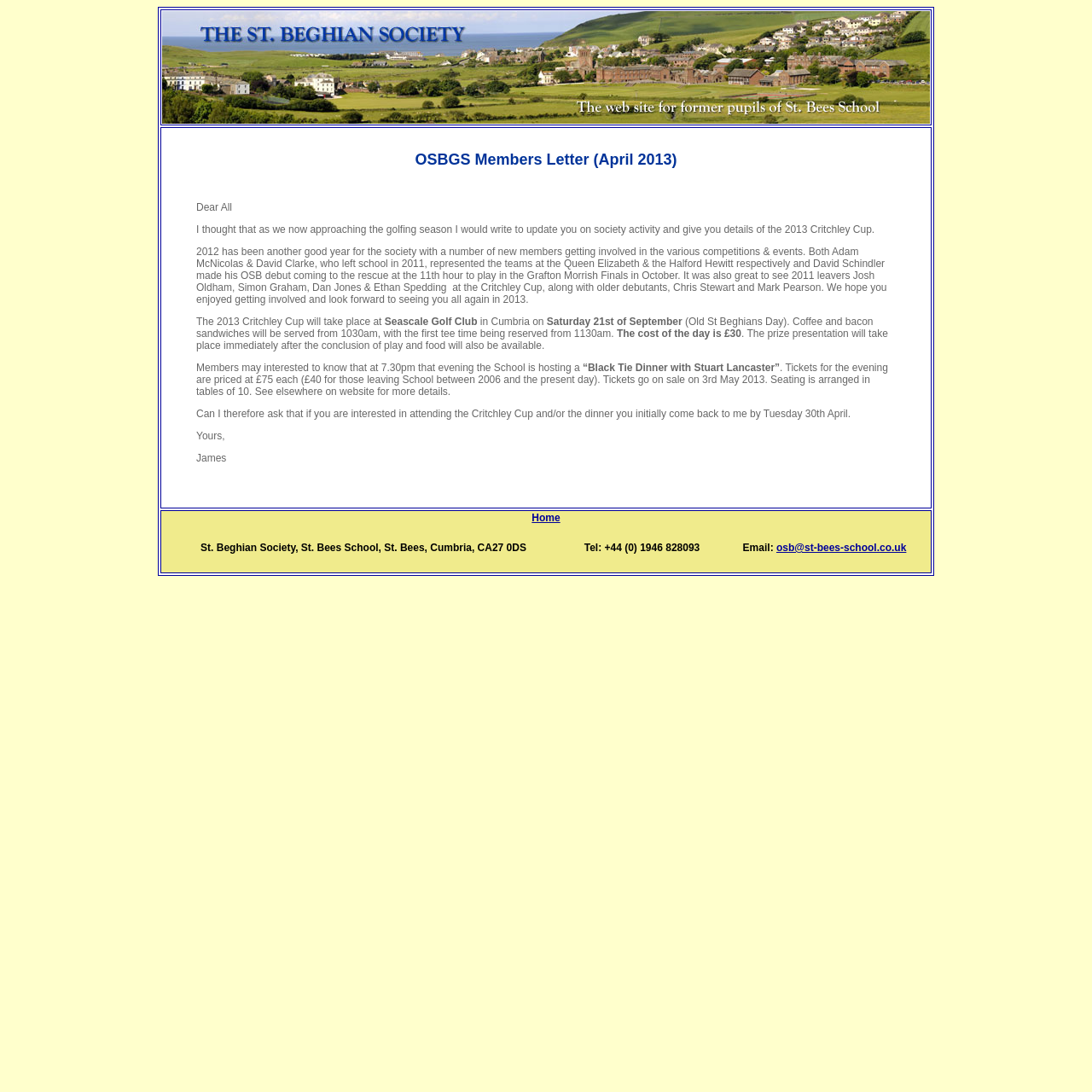What is the cost of attending the 2013 Critchley Cup?
Using the information presented in the image, please offer a detailed response to the question.

The answer can be found in the blockquote section of the webpage, where it is mentioned that 'The cost of the day is £30'.